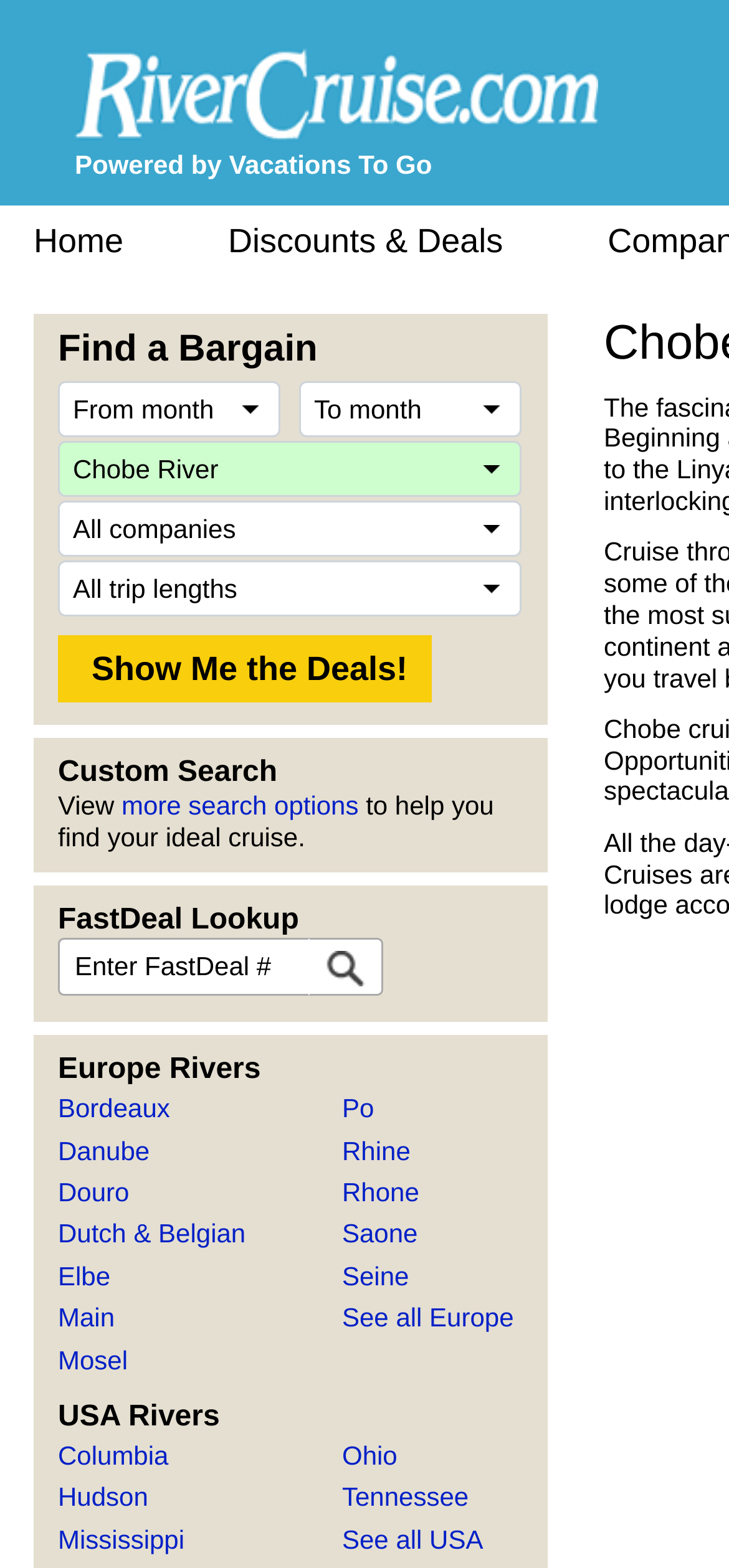Please locate the clickable area by providing the bounding box coordinates to follow this instruction: "Look up a FastDeal".

[0.424, 0.598, 0.526, 0.635]